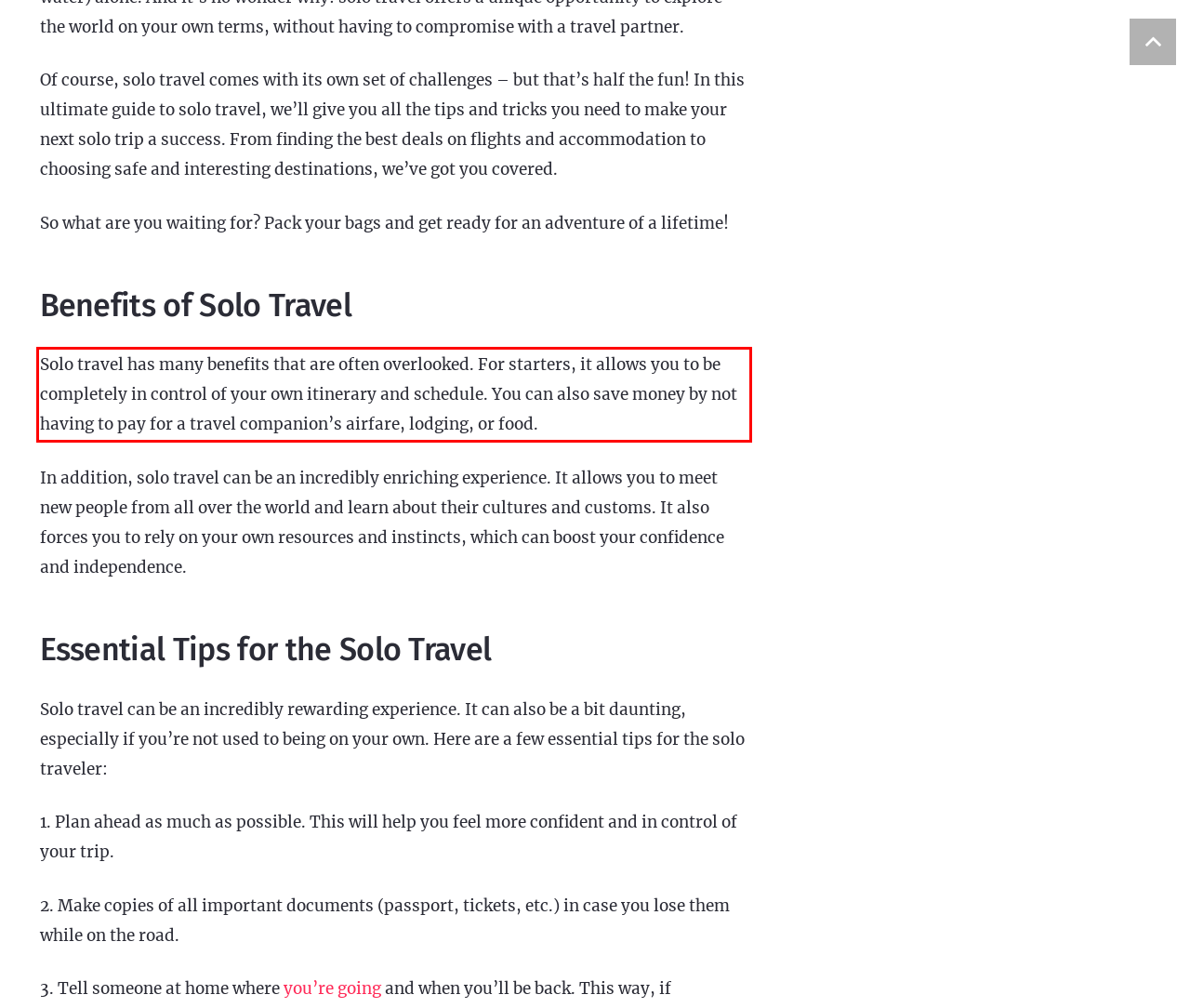You have a webpage screenshot with a red rectangle surrounding a UI element. Extract the text content from within this red bounding box.

Solo travel has many benefits that are often overlooked. For starters, it allows you to be completely in control of your own itinerary and schedule. You can also save money by not having to pay for a travel companion’s airfare, lodging, or food.